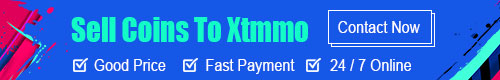What is the label on the call-to-action button?
Based on the image, respond with a single word or phrase.

Contact Now